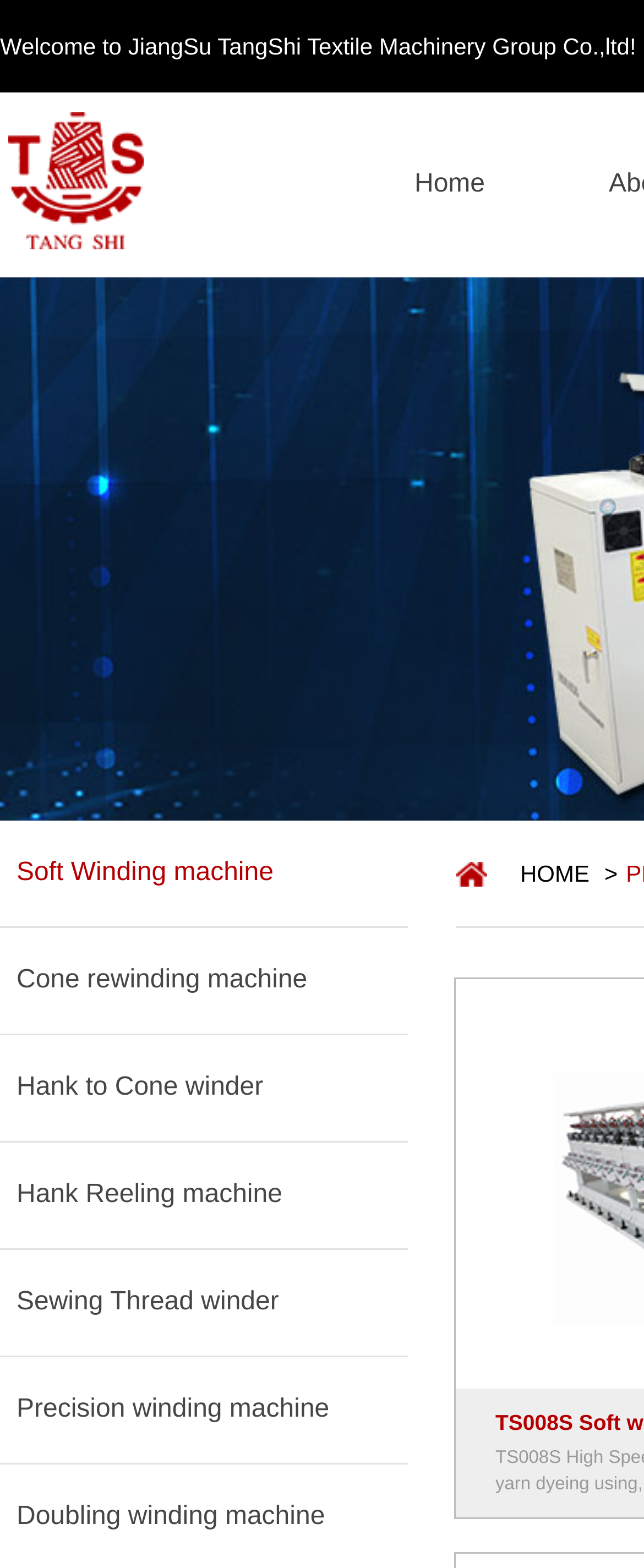Locate the bounding box of the UI element based on this description: "privacy policy". Provide four float numbers between 0 and 1 as [left, top, right, bottom].

None